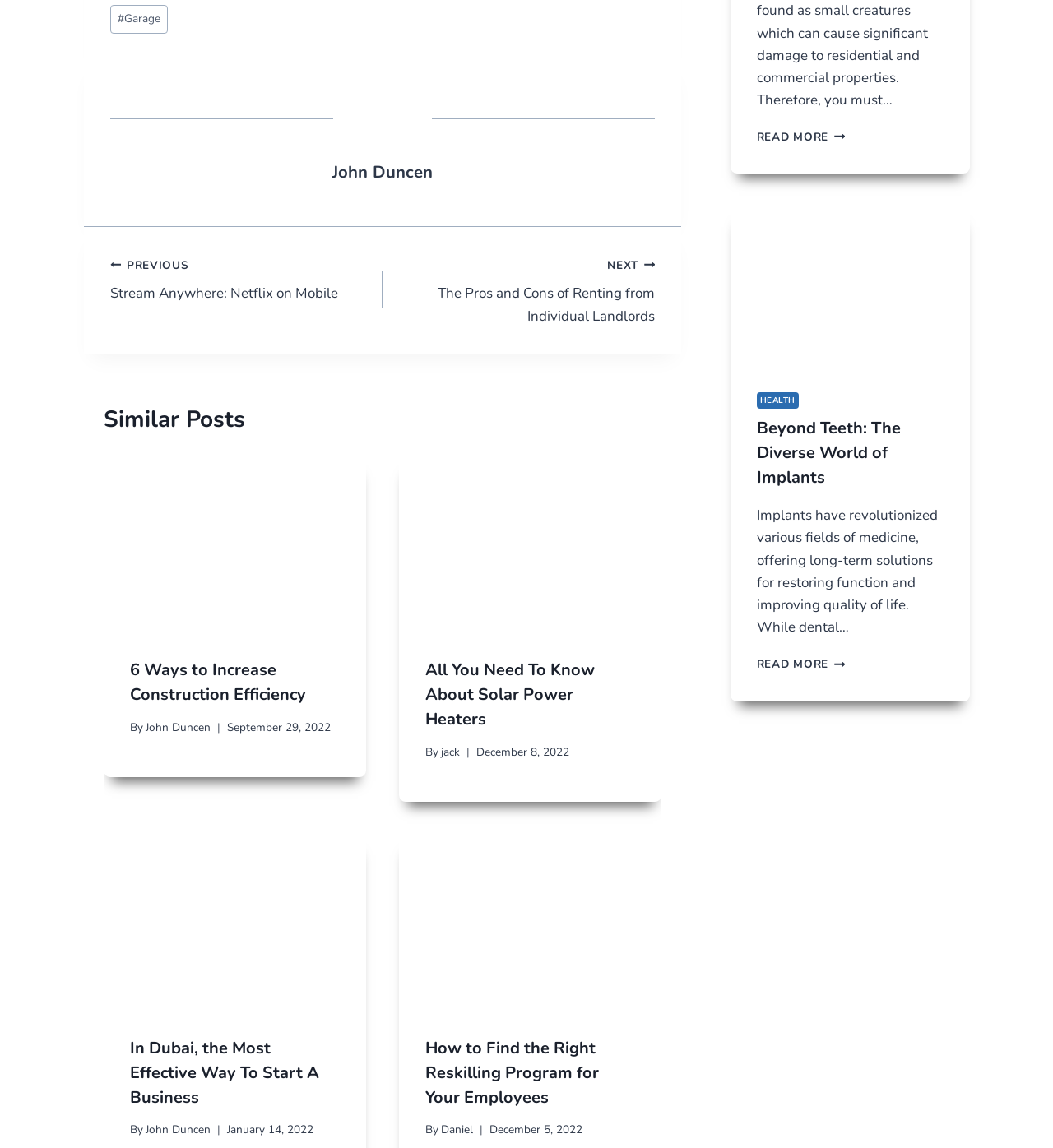Please determine the bounding box coordinates of the element to click in order to execute the following instruction: "Click on the 'READ MORE BEYOND TEETH: THE DIVERSE WORLD OF IMPLANTS' link". The coordinates should be four float numbers between 0 and 1, specified as [left, top, right, bottom].

[0.719, 0.572, 0.803, 0.586]